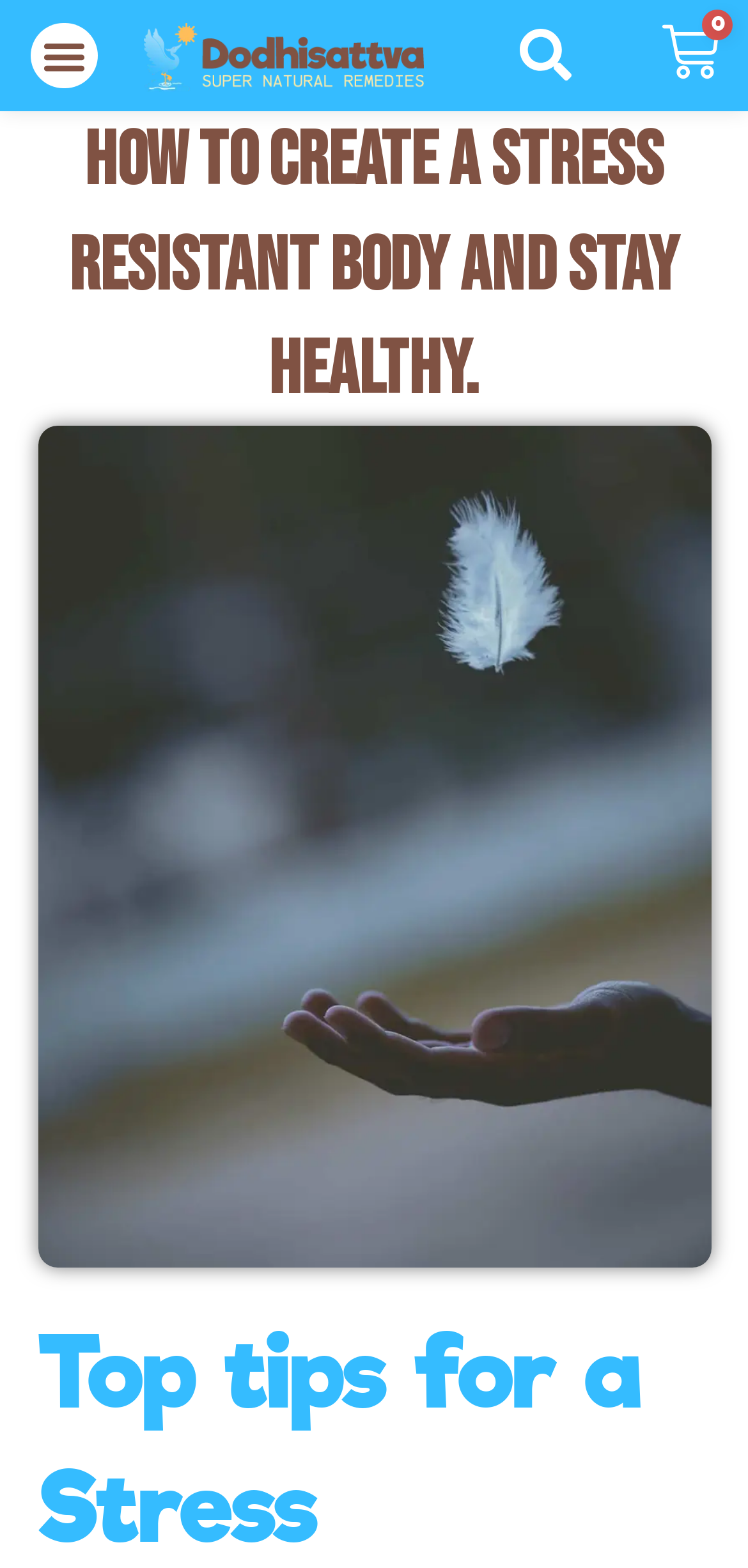Find the bounding box coordinates for the UI element whose description is: "alt="Dodhisattva Horizontal Logo Brown Yellow"". The coordinates should be four float numbers between 0 and 1, in the format [left, top, right, bottom].

[0.193, 0.012, 0.567, 0.059]